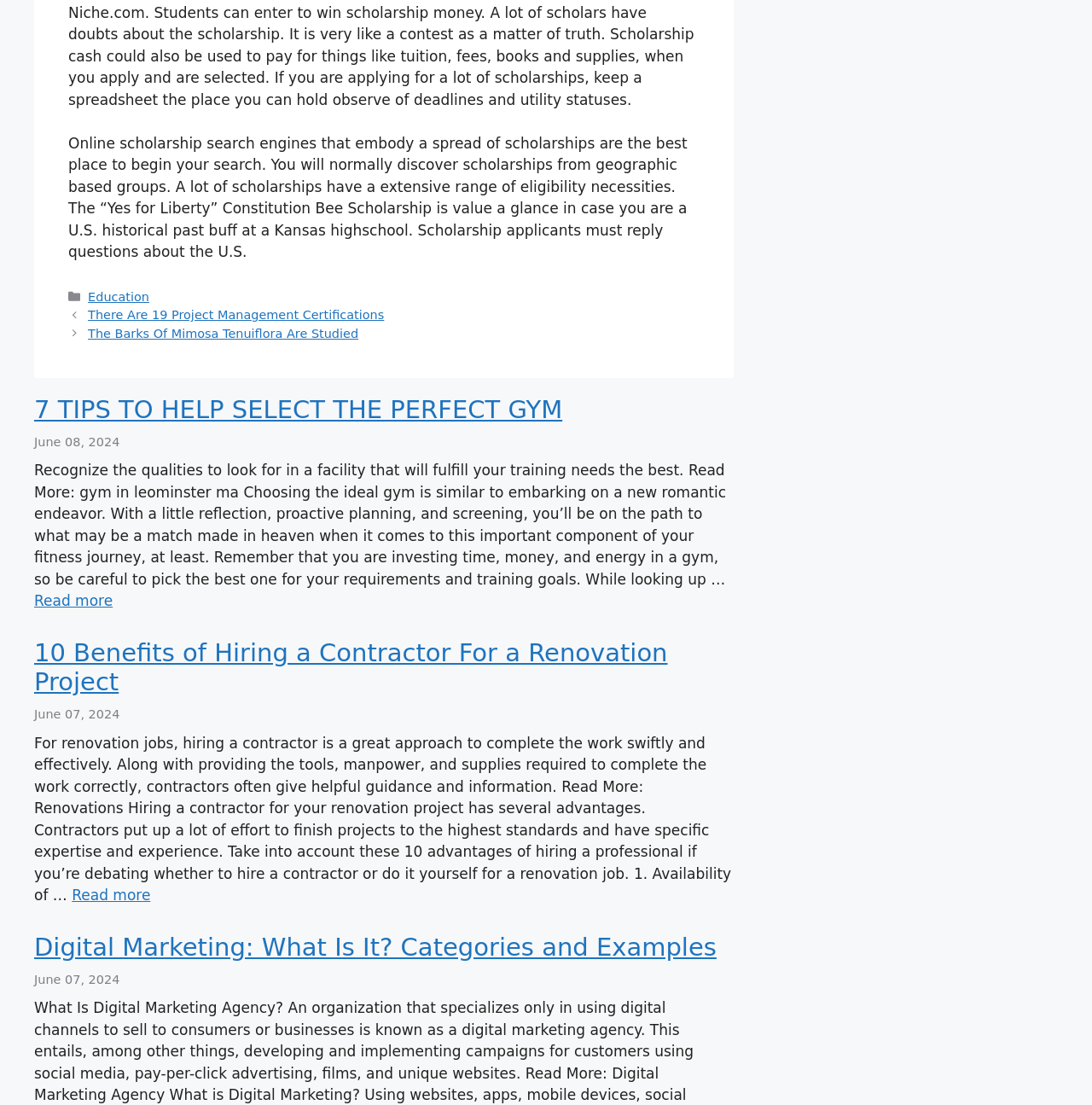What is the topic of the first article?
Using the image, give a concise answer in the form of a single word or short phrase.

Gym selection